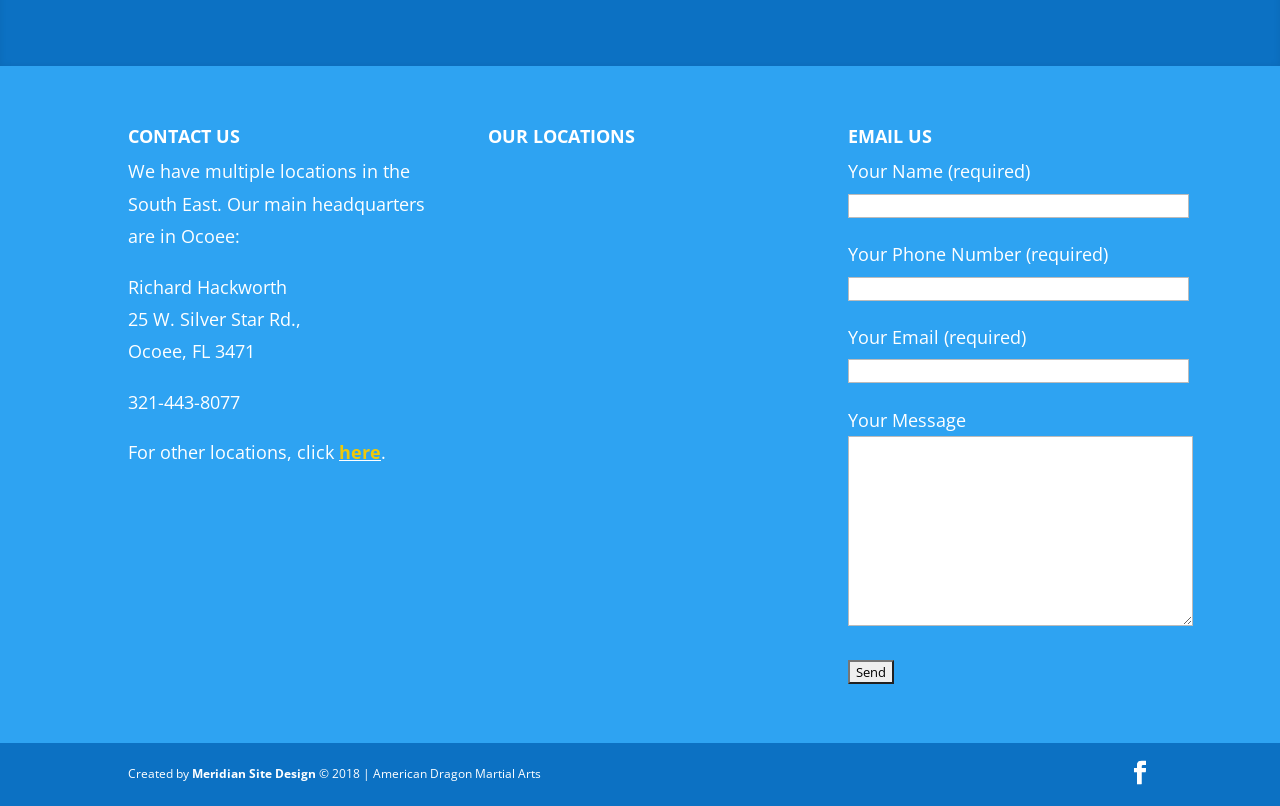Provide a one-word or brief phrase answer to the question:
What is the main headquarters location?

Ocoee, FL 3471